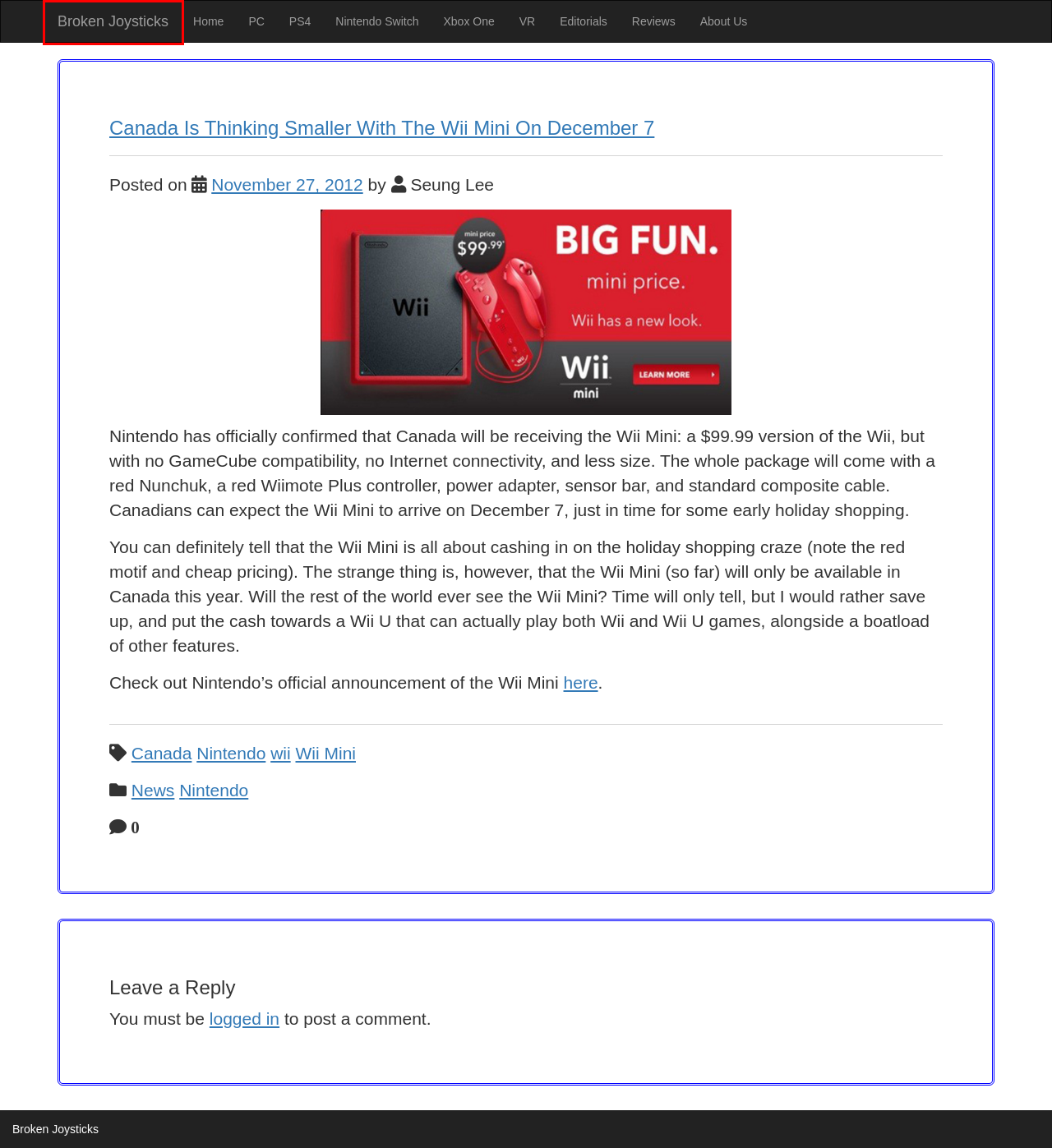You have received a screenshot of a webpage with a red bounding box indicating a UI element. Please determine the most fitting webpage description that matches the new webpage after clicking on the indicated element. The choices are:
A. PC gaming passes mobile gaming as most profitable sector of gaming industry | Broken Joysticks
B. Broken Joysticks | Our Passion Is Interactive Entertainment
C. Microsoft Acquires Gears of War Rights From Epic Games | Broken Joysticks
D. November 27, 2012 | Broken Joysticks
E. Canada Archives | Broken Joysticks
F. News Archives | Broken Joysticks
G. About Us / Write For Us | Broken Joysticks
H. VR Archives | Broken Joysticks

B